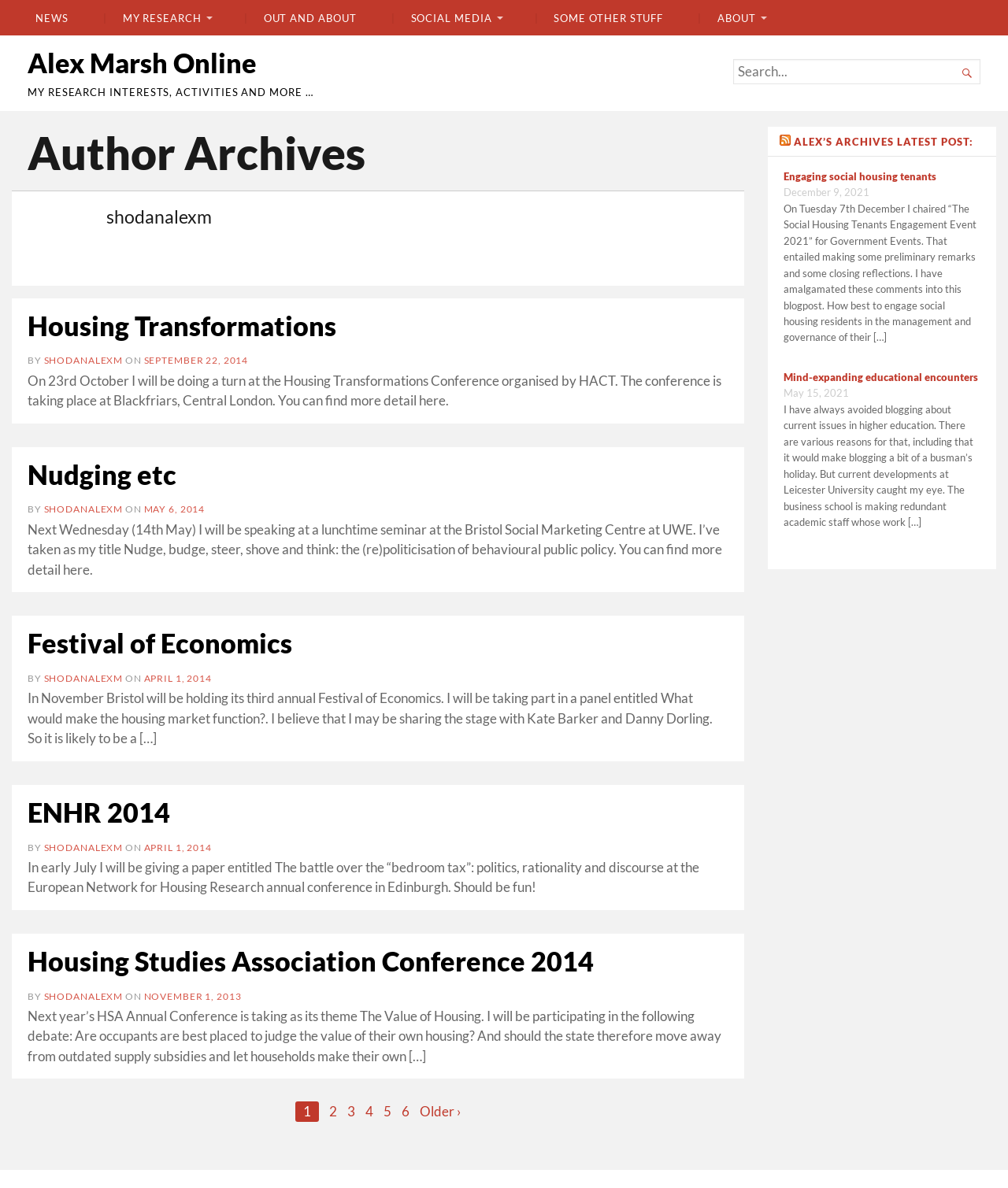Locate the bounding box coordinates of the element that should be clicked to execute the following instruction: "Check out the latest post".

[0.777, 0.143, 0.929, 0.154]